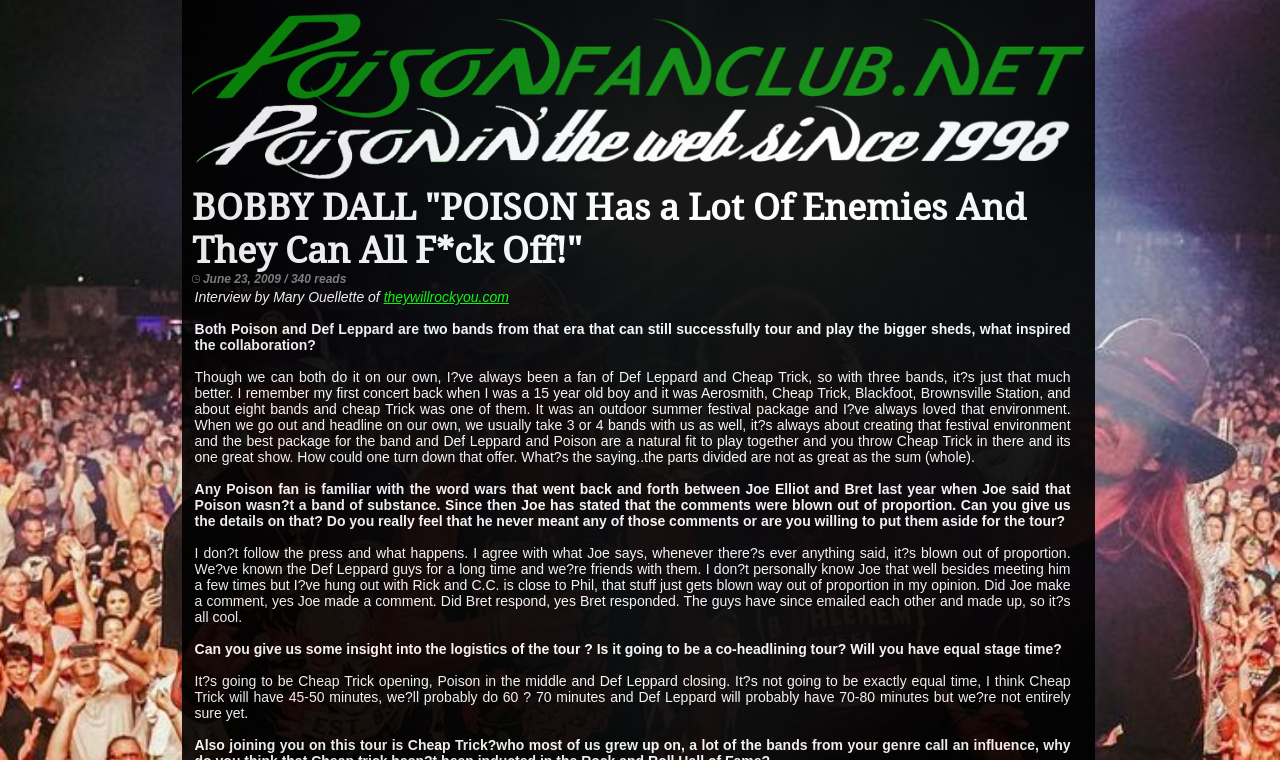Respond with a single word or phrase:
What is the expected stage time for Def Leppard?

70-80 minutes